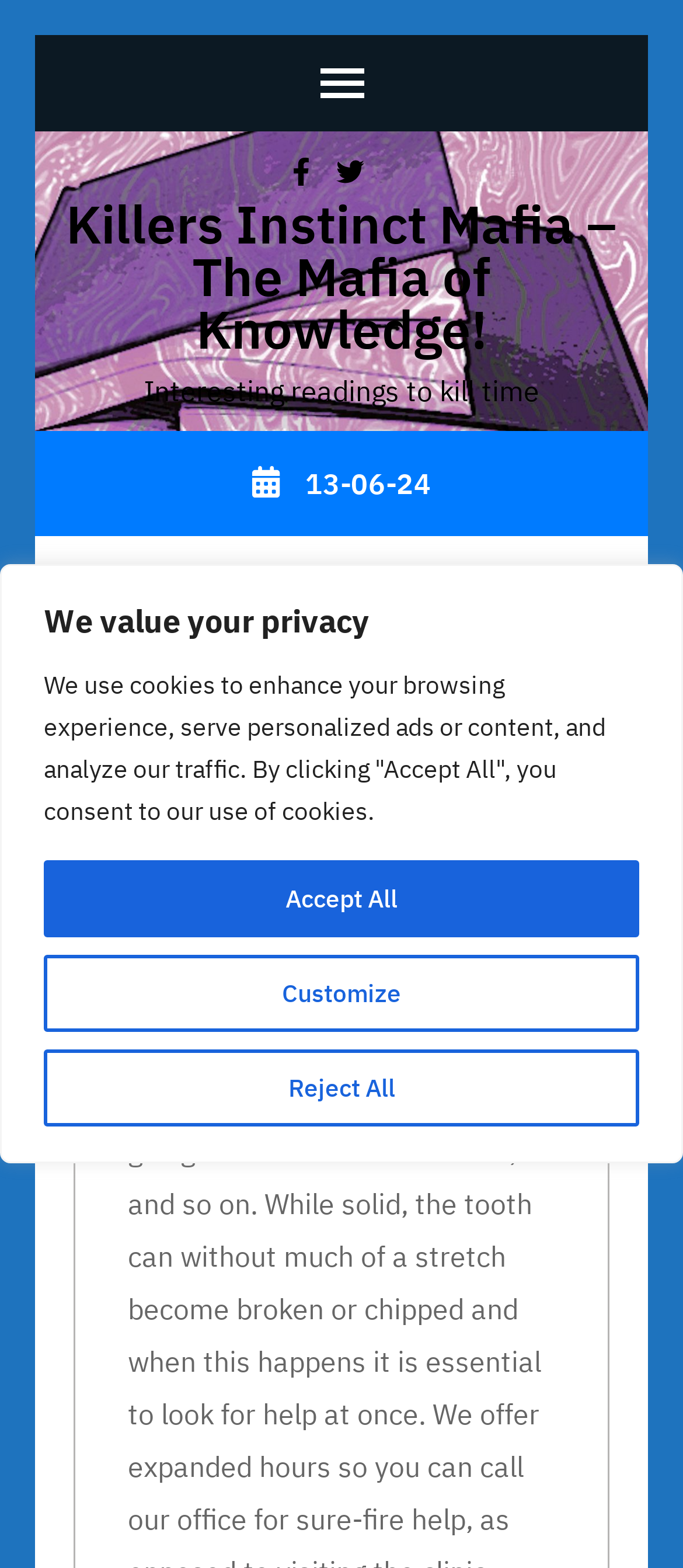What is the purpose of the button with the text 'Skip to content'?
Answer with a single word or phrase, using the screenshot for reference.

to skip to content